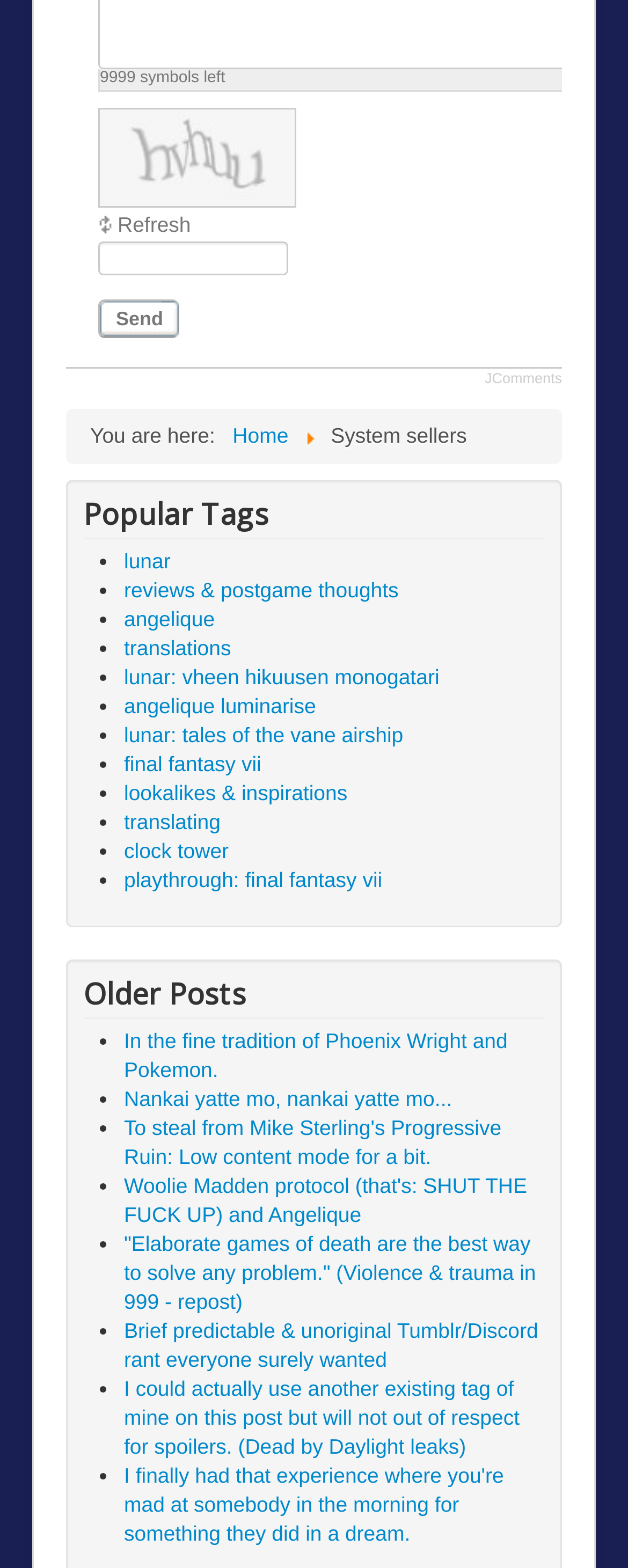Please identify the bounding box coordinates of the element on the webpage that should be clicked to follow this instruction: "Click Send". The bounding box coordinates should be given as four float numbers between 0 and 1, formatted as [left, top, right, bottom].

[0.172, 0.196, 0.273, 0.211]